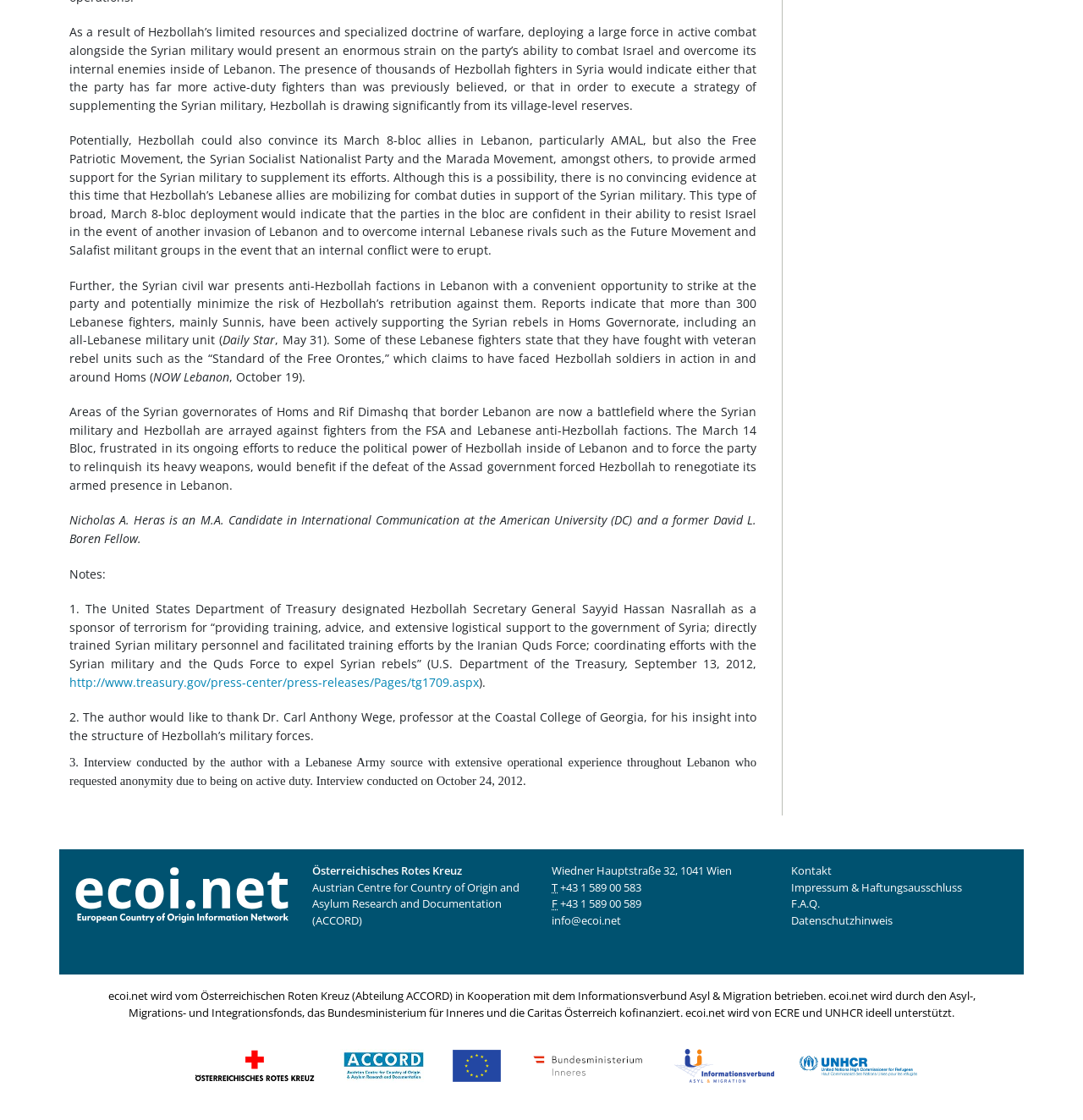Please give a concise answer to this question using a single word or phrase: 
How many Lebanese fighters are supporting the Syrian rebels in Homs Governorate?

More than 300